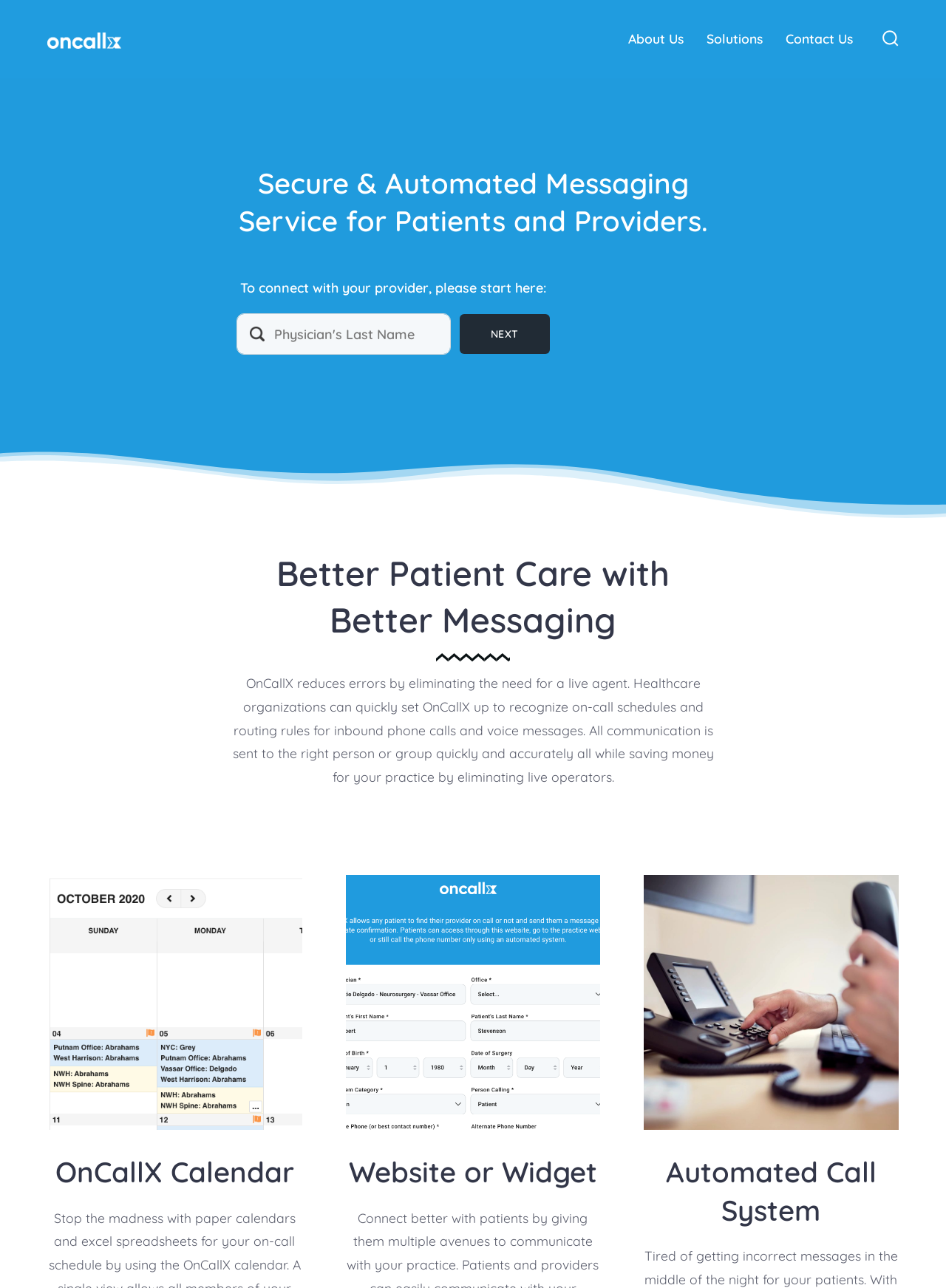Pinpoint the bounding box coordinates of the clickable element needed to complete the instruction: "Go to OnCallX homepage". The coordinates should be provided as four float numbers between 0 and 1: [left, top, right, bottom].

[0.05, 0.021, 0.128, 0.04]